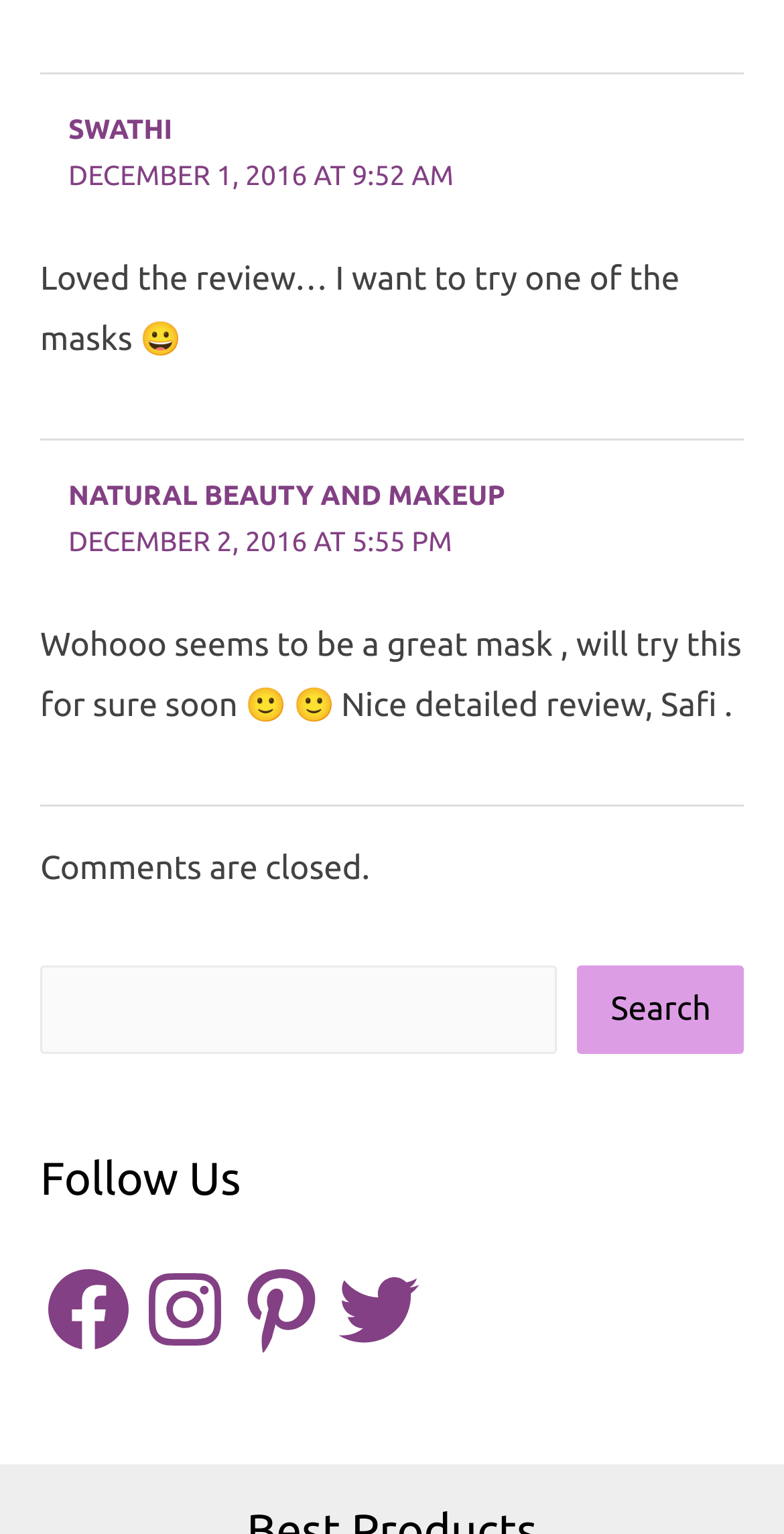Locate the bounding box coordinates of the item that should be clicked to fulfill the instruction: "Click on the Pinterest link".

[0.297, 0.822, 0.421, 0.885]